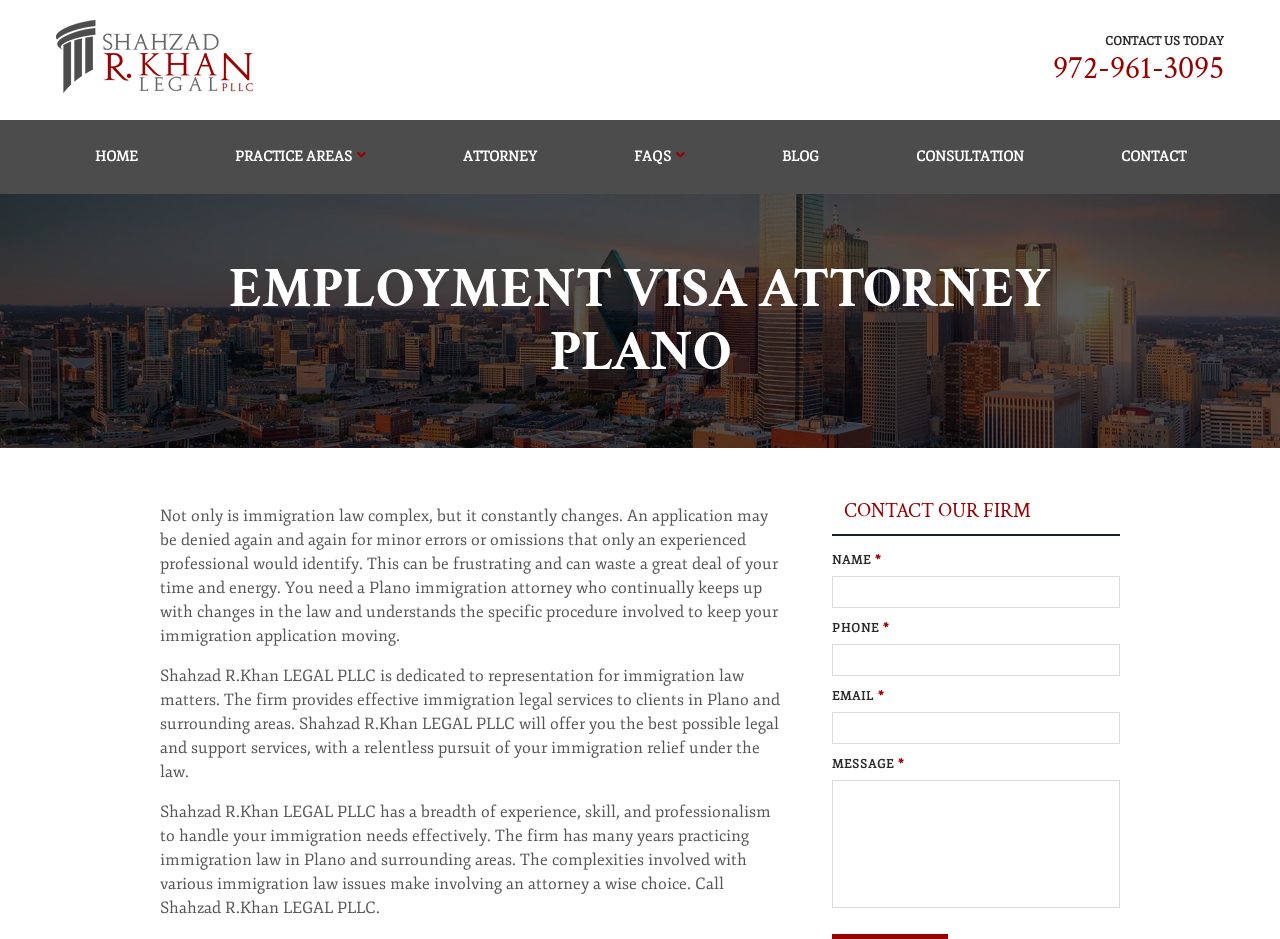Using the information in the image, could you please answer the following question in detail:
What information is required to submit a message?

I found the required information by looking at the textboxes and their corresponding static text labels, which indicate that the user needs to provide their name, phone number, email, and message to submit a message.